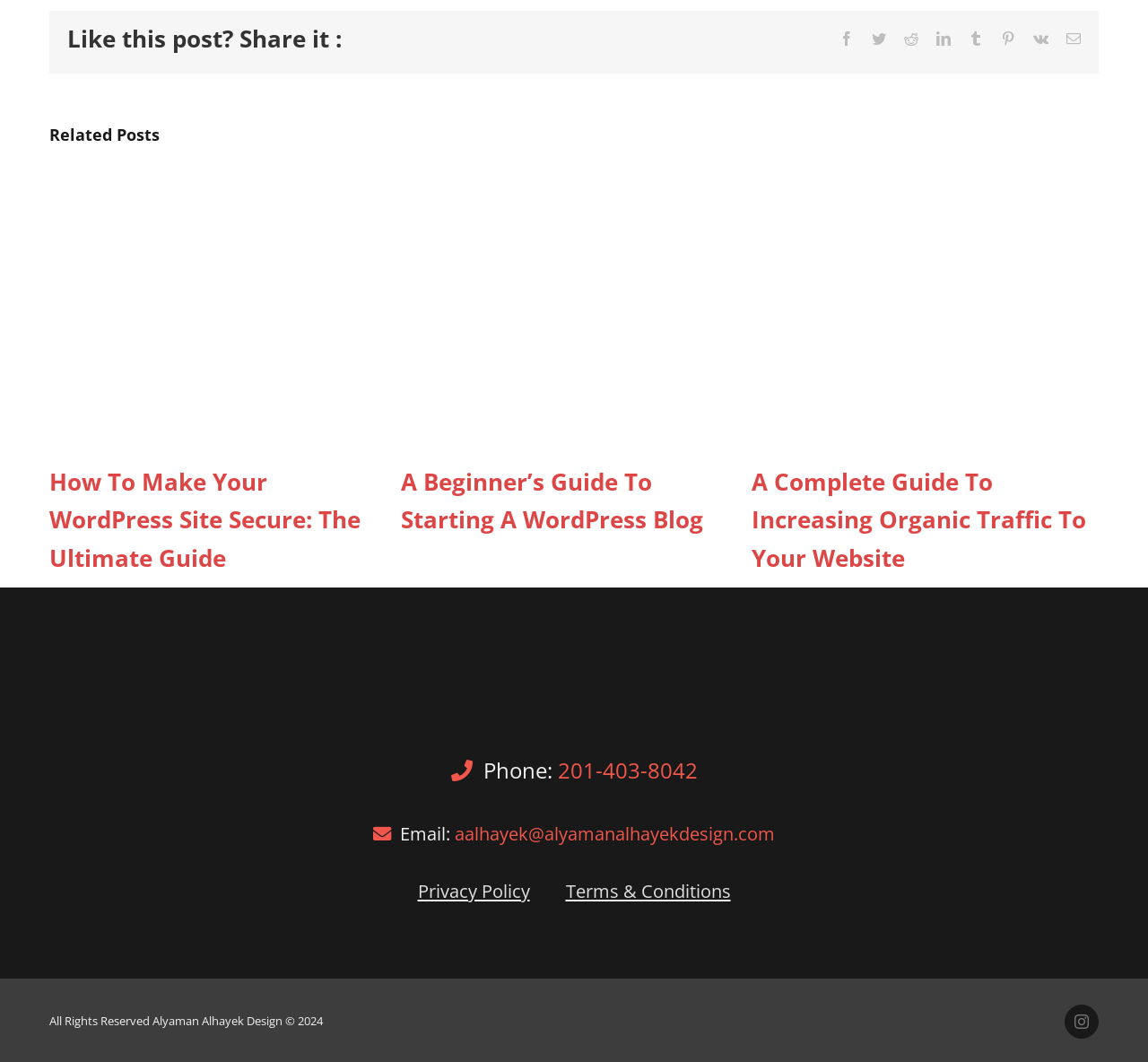Identify the bounding box coordinates of the clickable section necessary to follow the following instruction: "View related post 'How To Make Your WordPress Site Secure: The Ultimate Guide'". The coordinates should be presented as four float numbers from 0 to 1, i.e., [left, top, right, bottom].

[0.043, 0.436, 0.345, 0.543]